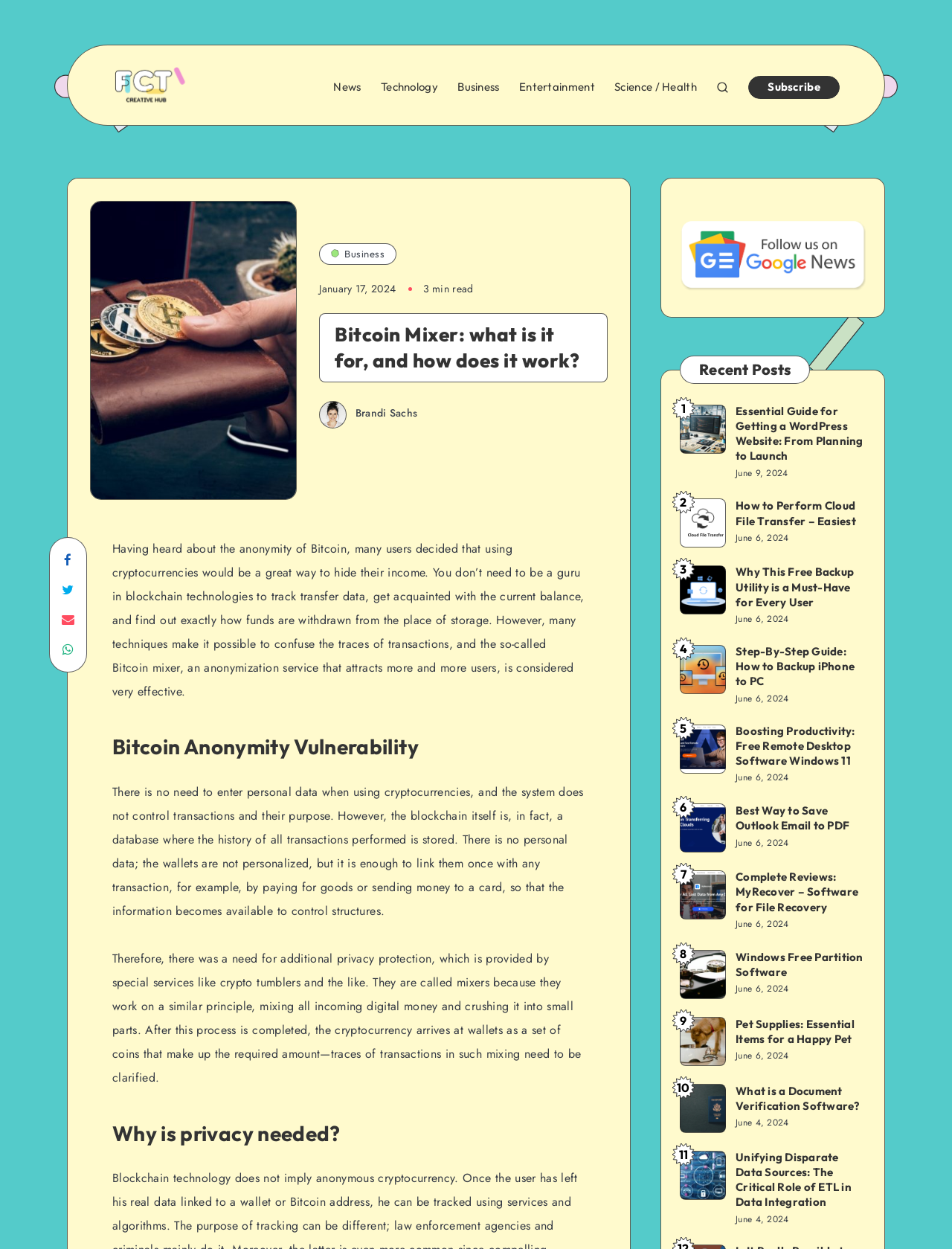Locate the bounding box coordinates of the element you need to click to accomplish the task described by this instruction: "Read the article 'Essential Guide for Getting a WordPress Website: From Planning to Launch'".

[0.714, 0.323, 0.909, 0.387]